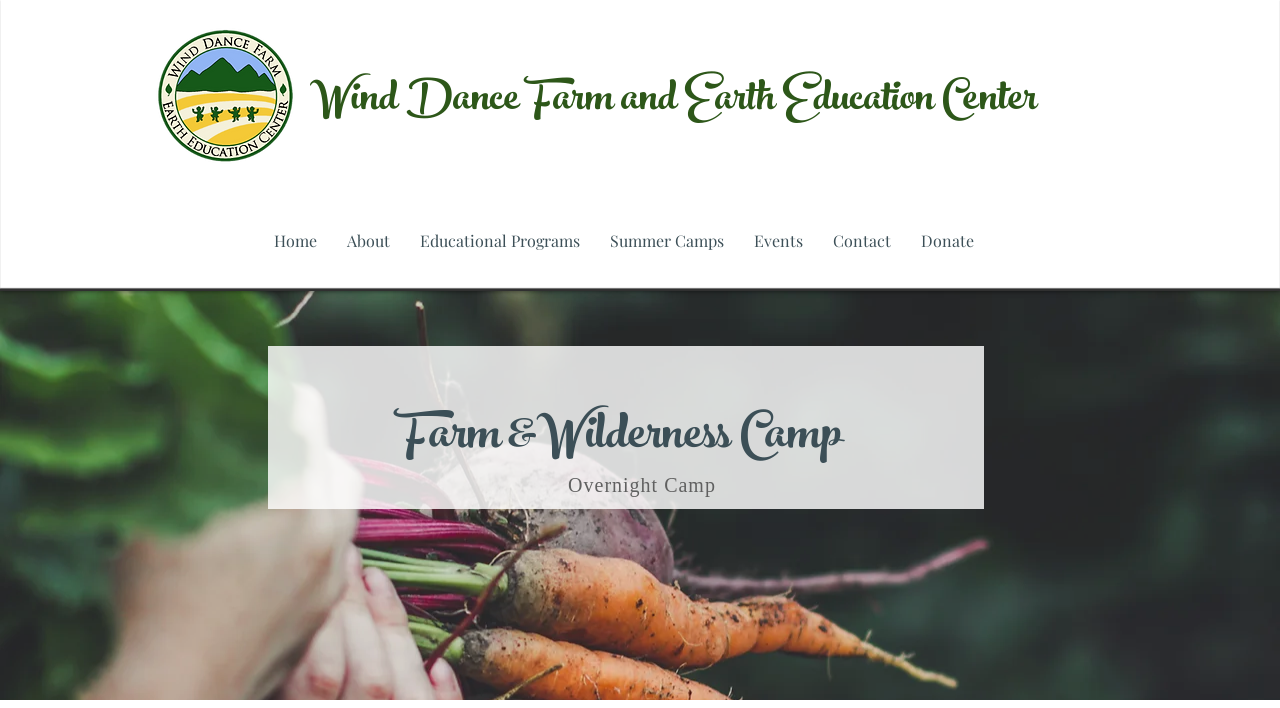How many headings are there on the webpage?
Examine the webpage screenshot and provide an in-depth answer to the question.

The headings can be found throughout the webpage. There is a heading element 'Wind Dance Farm and Earth Education Center' at the top, a heading element 'Farm & Wilderness Camp' in the middle, and a heading element 'Overnight Camp' at the bottom. These headings provide structure and organization to the content on the webpage.